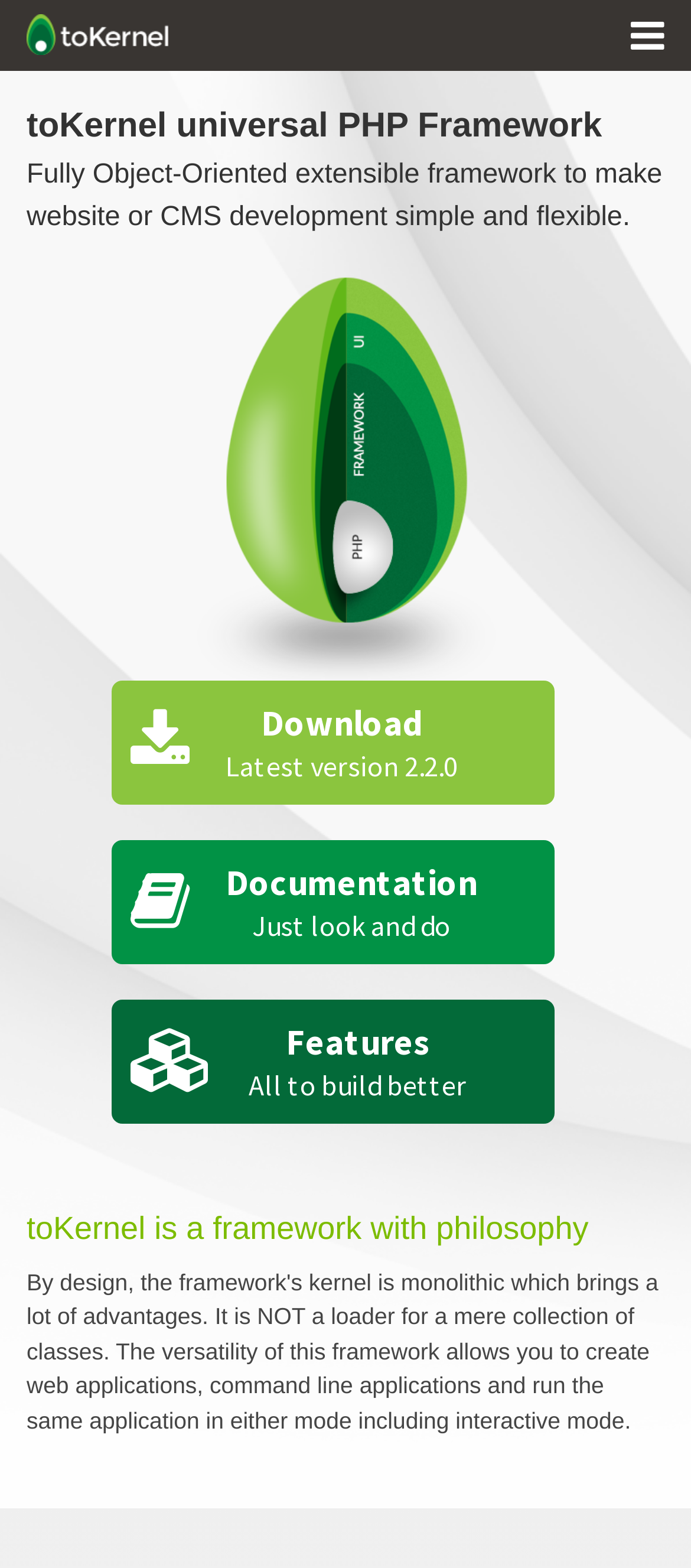What is the purpose of toKernel?
Look at the image and provide a short answer using one word or a phrase.

Make website or CMS development simple and flexible